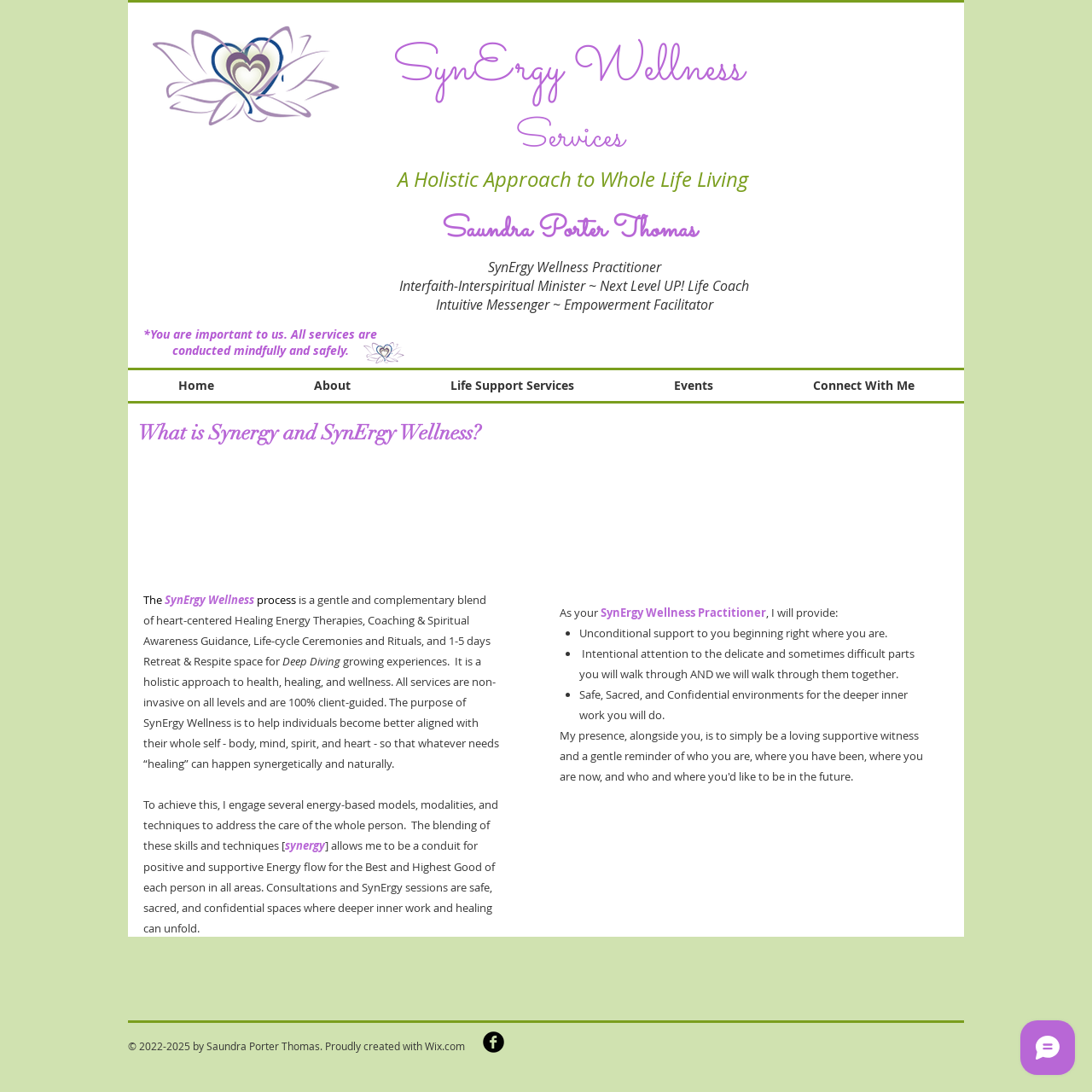Locate and provide the bounding box coordinates for the HTML element that matches this description: "Life Support Services".

[0.366, 0.339, 0.571, 0.367]